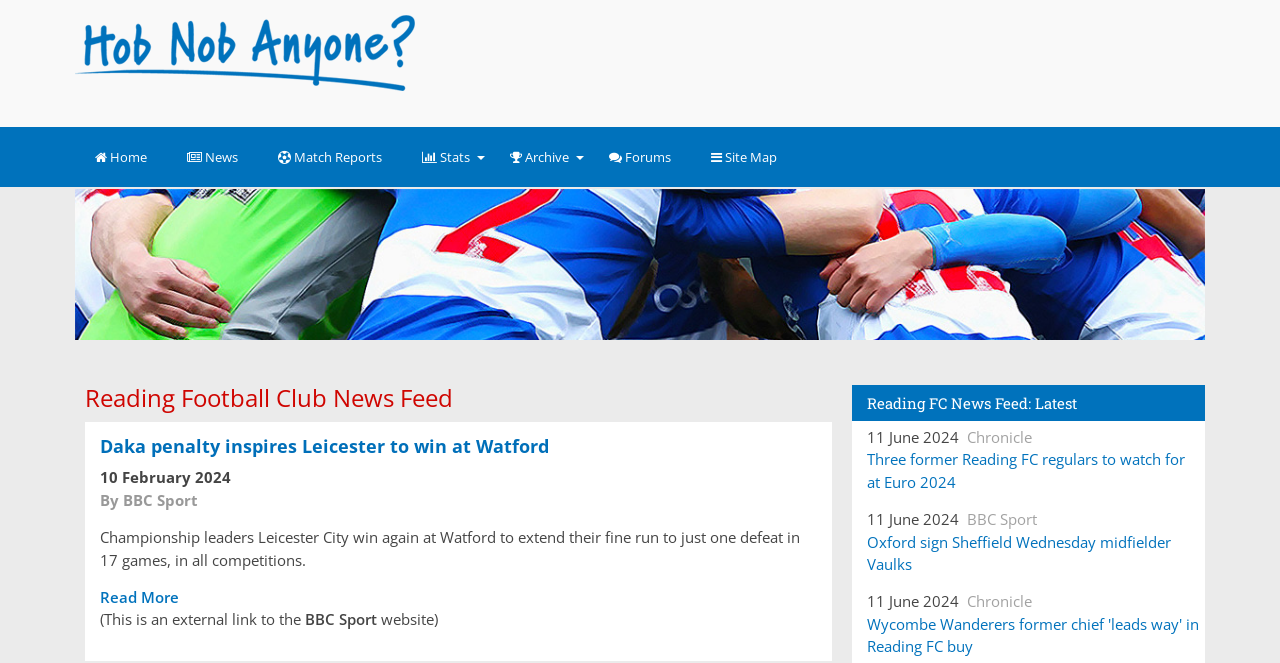What is the purpose of the 'Read More' link?
Craft a detailed and extensive response to the question.

I inferred this answer by looking at the context of the 'Read More' link. It is placed below a summary of the news article, suggesting that it allows the user to read the full article.